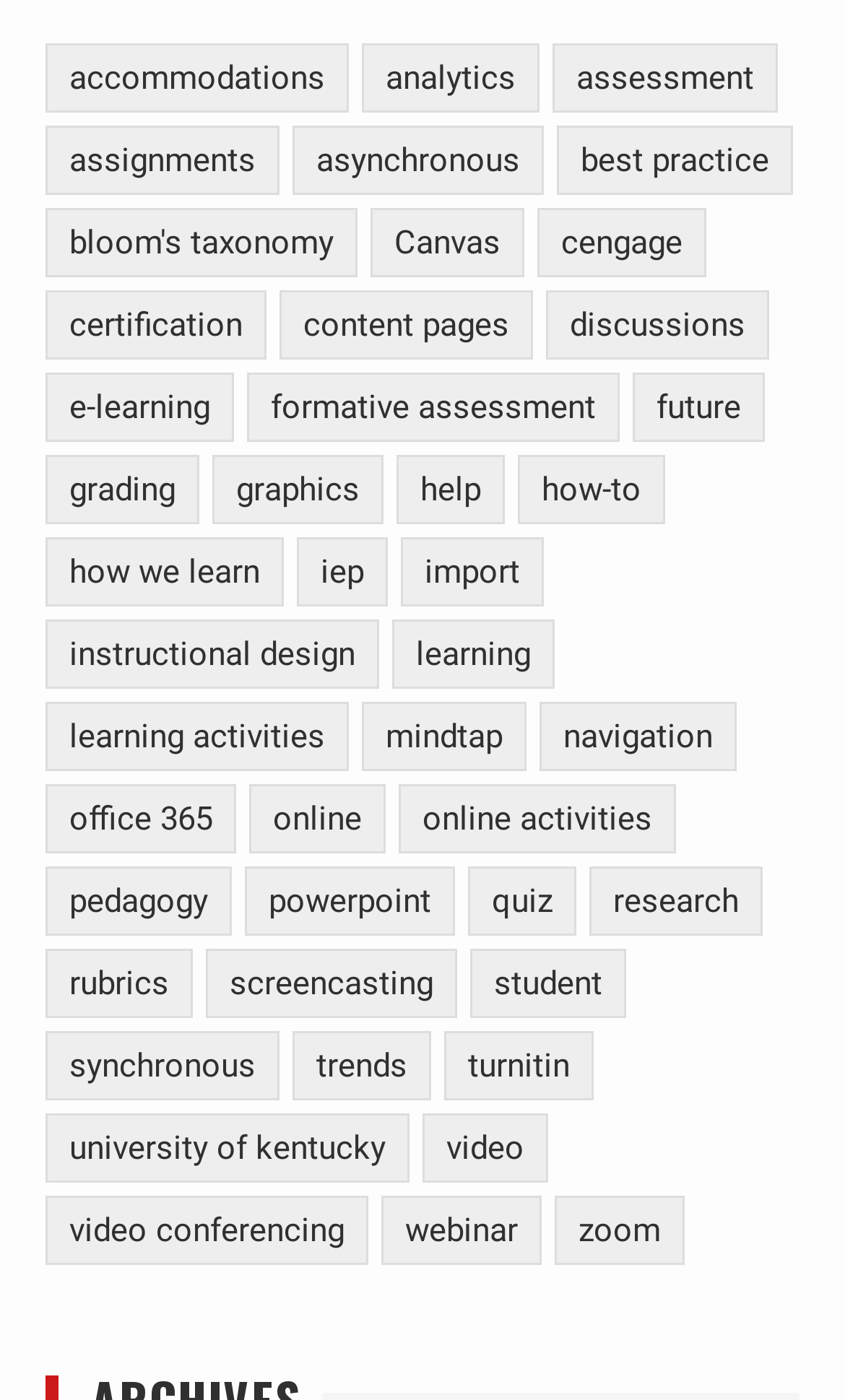Point out the bounding box coordinates of the section to click in order to follow this instruction: "explore analytics".

[0.428, 0.03, 0.638, 0.08]